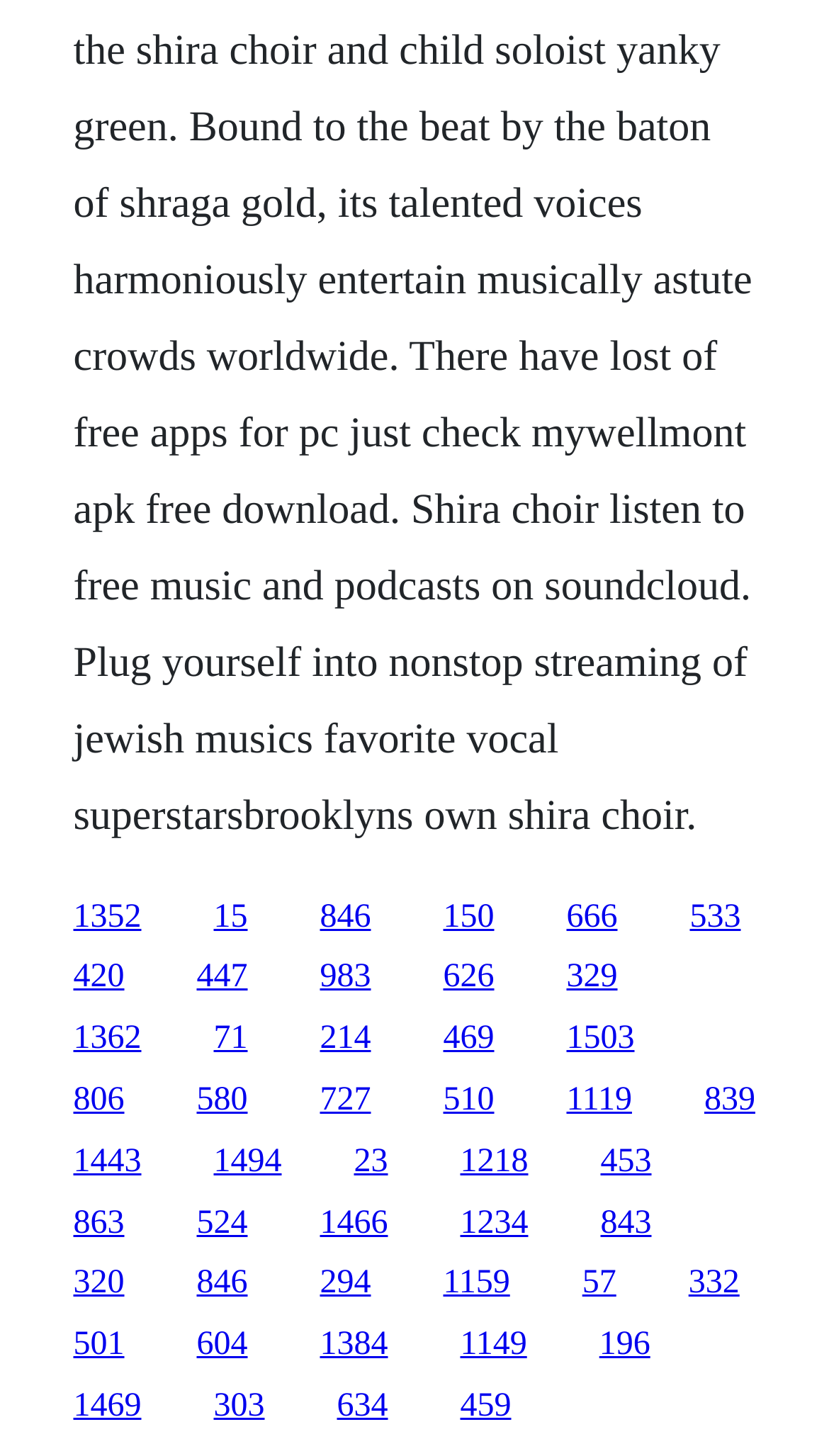Determine the bounding box coordinates of the target area to click to execute the following instruction: "visit the third link."

[0.386, 0.617, 0.447, 0.642]